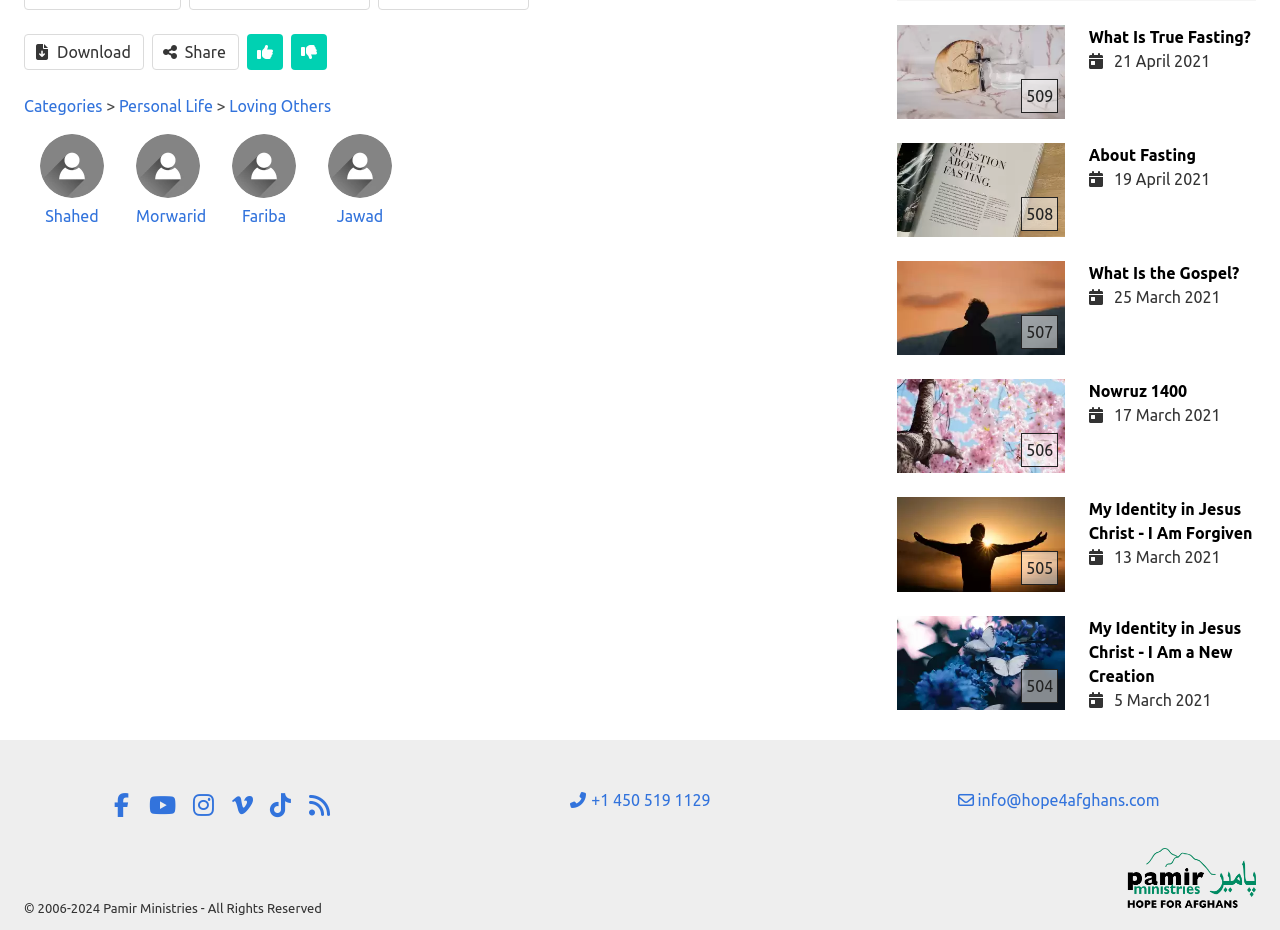Please find the bounding box for the UI element described by: "Uke 6".

None